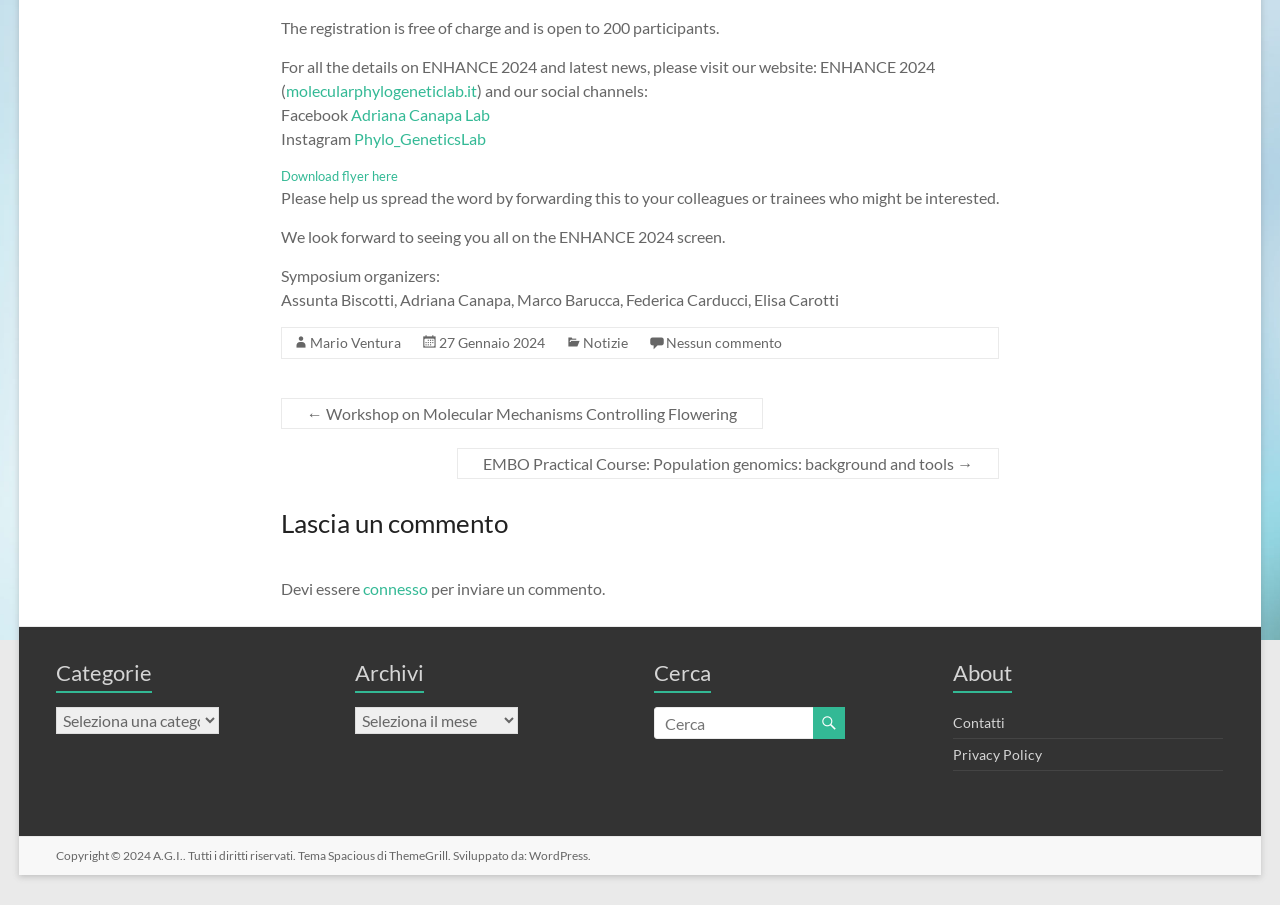Identify the bounding box of the UI element that matches this description: "Nessun commento".

[0.52, 0.369, 0.611, 0.388]